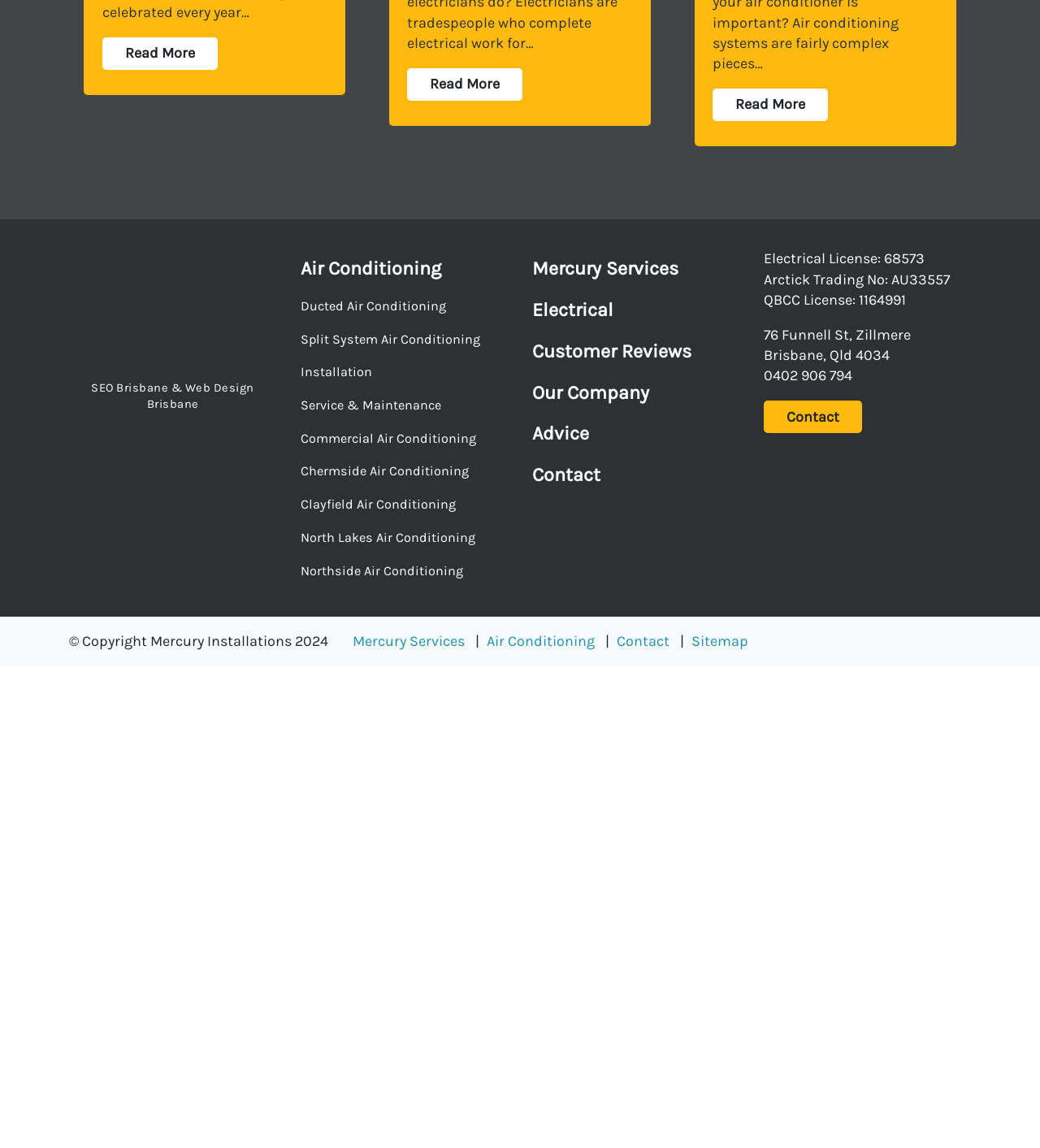What is the company name?
Refer to the screenshot and respond with a concise word or phrase.

Mercury Services